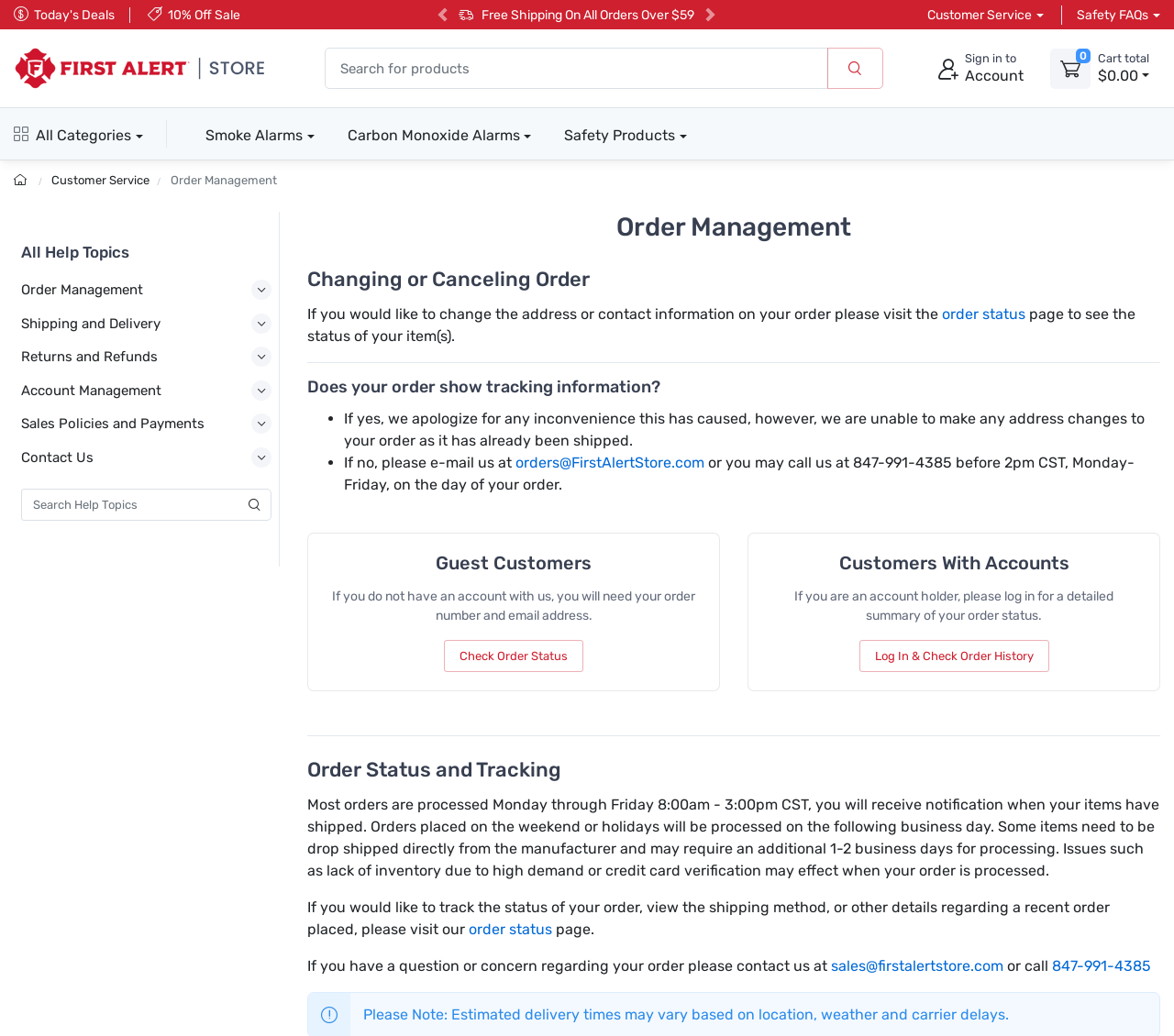How to request an invoice?
Identify the answer in the screenshot and reply with a single word or phrase.

Contact customer support